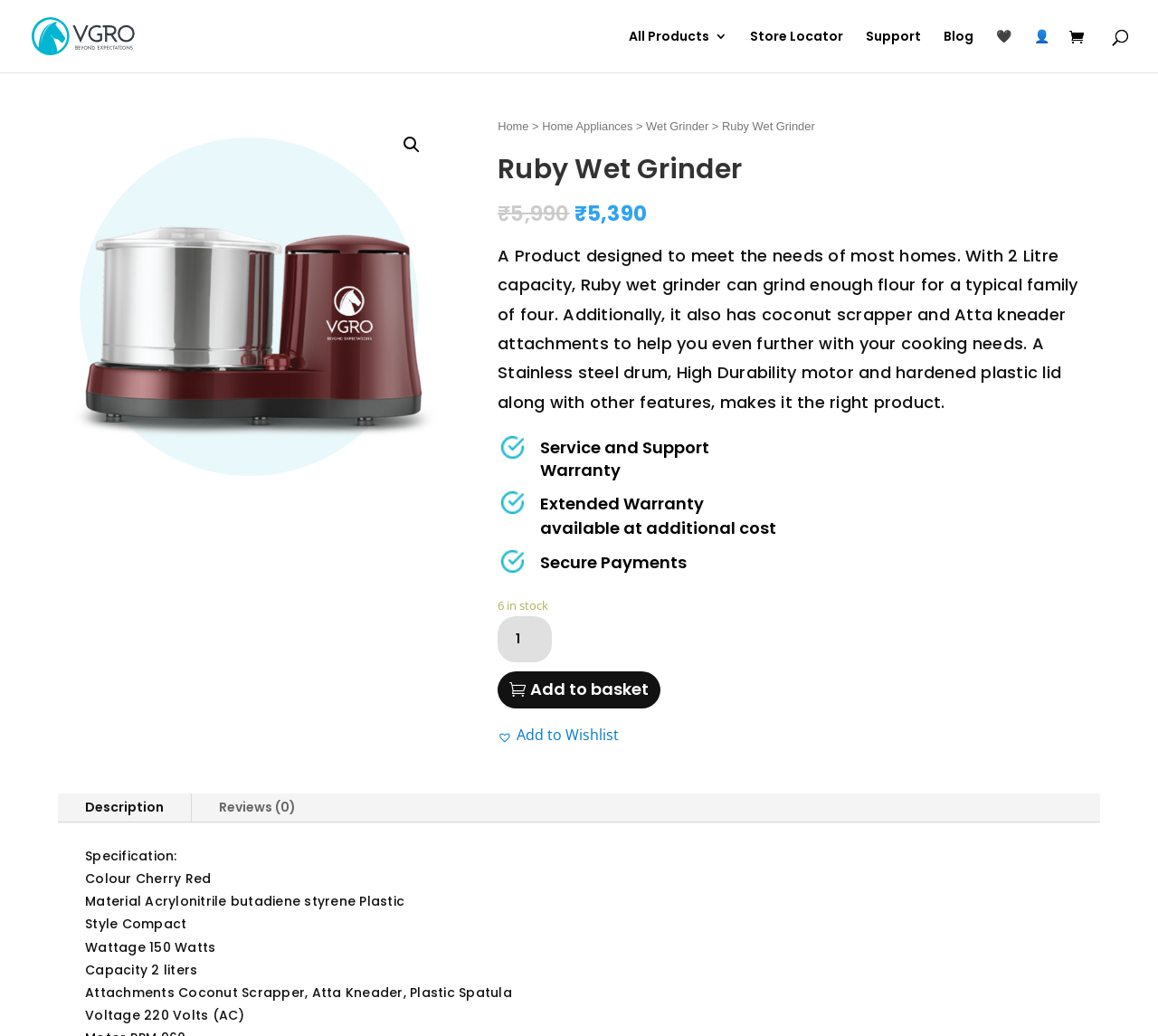Please identify the bounding box coordinates of the region to click in order to complete the given instruction: "Add to basket". The coordinates should be four float numbers between 0 and 1, i.e., [left, top, right, bottom].

[0.43, 0.648, 0.57, 0.684]